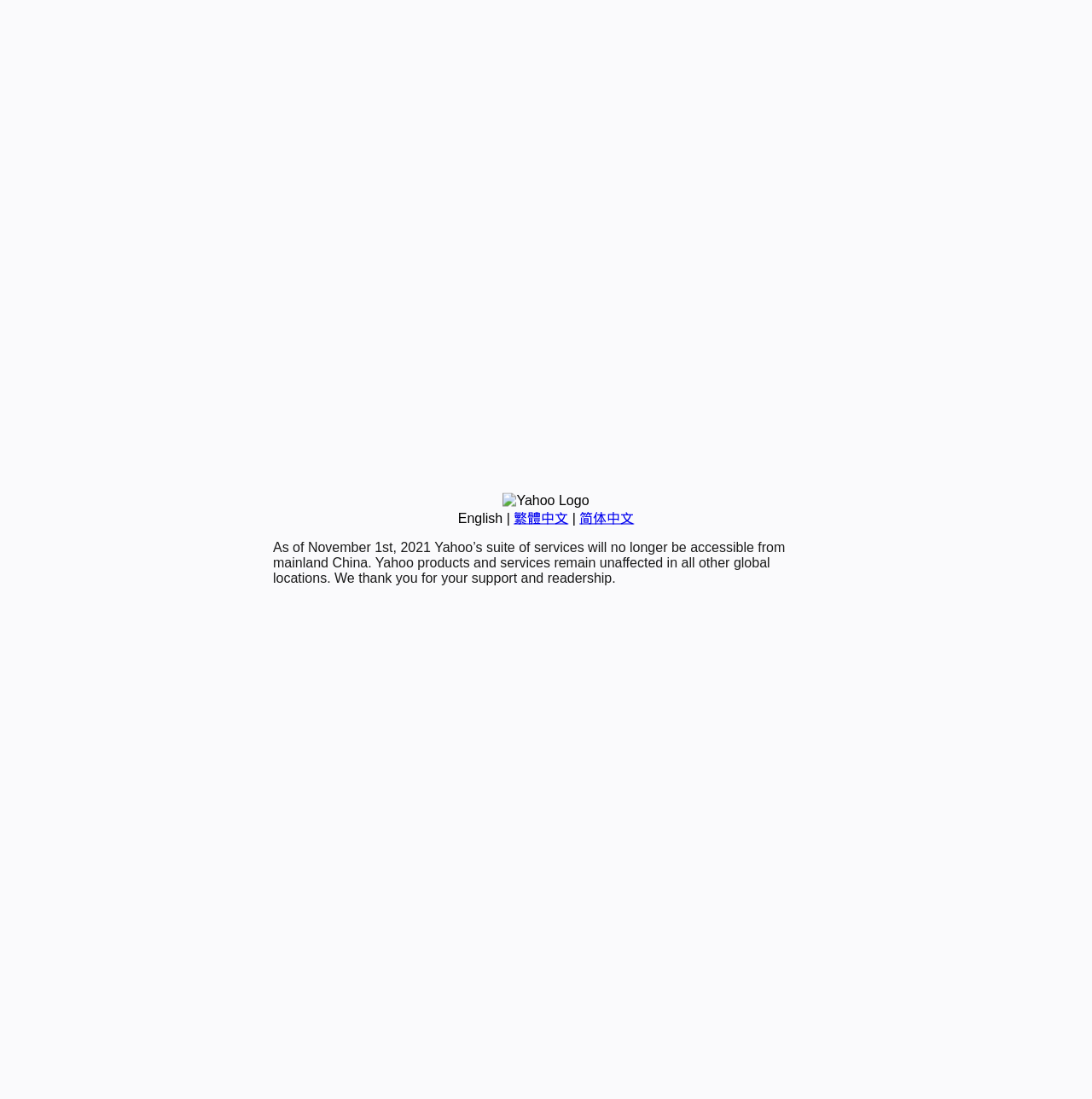Please find the bounding box for the UI element described by: "permalink".

None